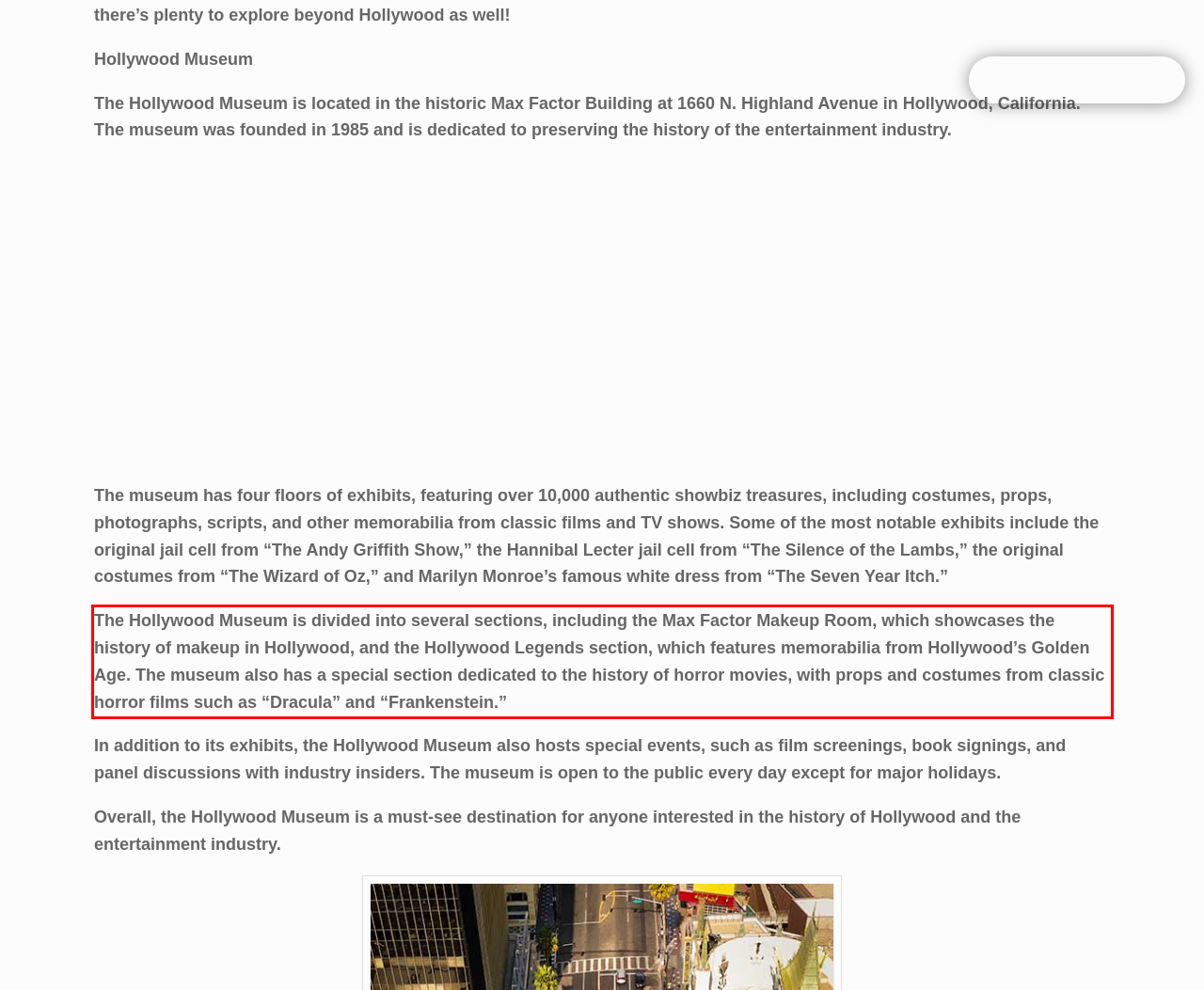Please perform OCR on the text within the red rectangle in the webpage screenshot and return the text content.

The Hollywood Museum is divided into several sections, including the Max Factor Makeup Room, which showcases the history of makeup in Hollywood, and the Hollywood Legends section, which features memorabilia from Hollywood’s Golden Age. The museum also has a special section dedicated to the history of horror movies, with props and costumes from classic horror films such as “Dracula” and “Frankenstein.”